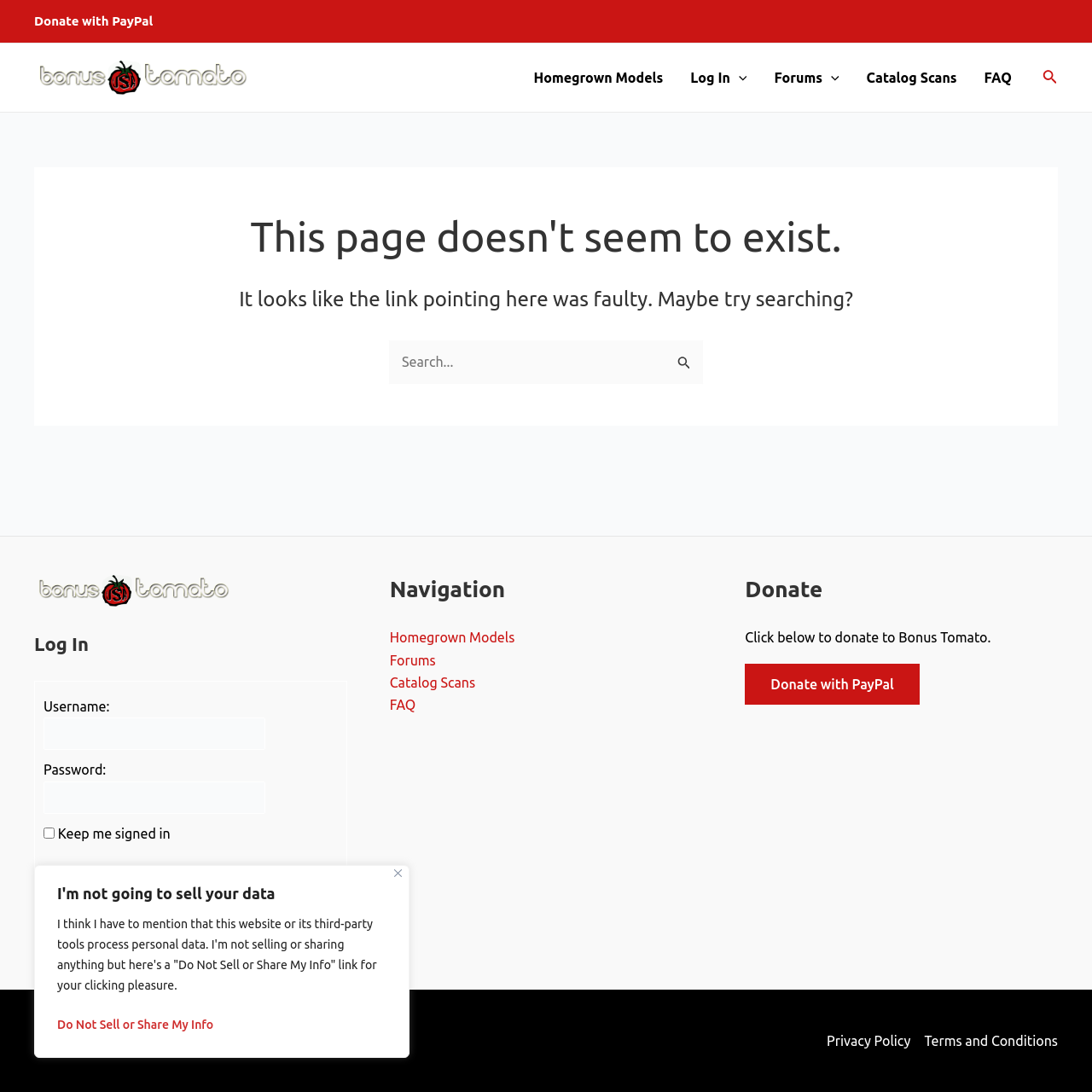Please answer the following question using a single word or phrase: 
What is the function of the 'Search' button?

To search the website